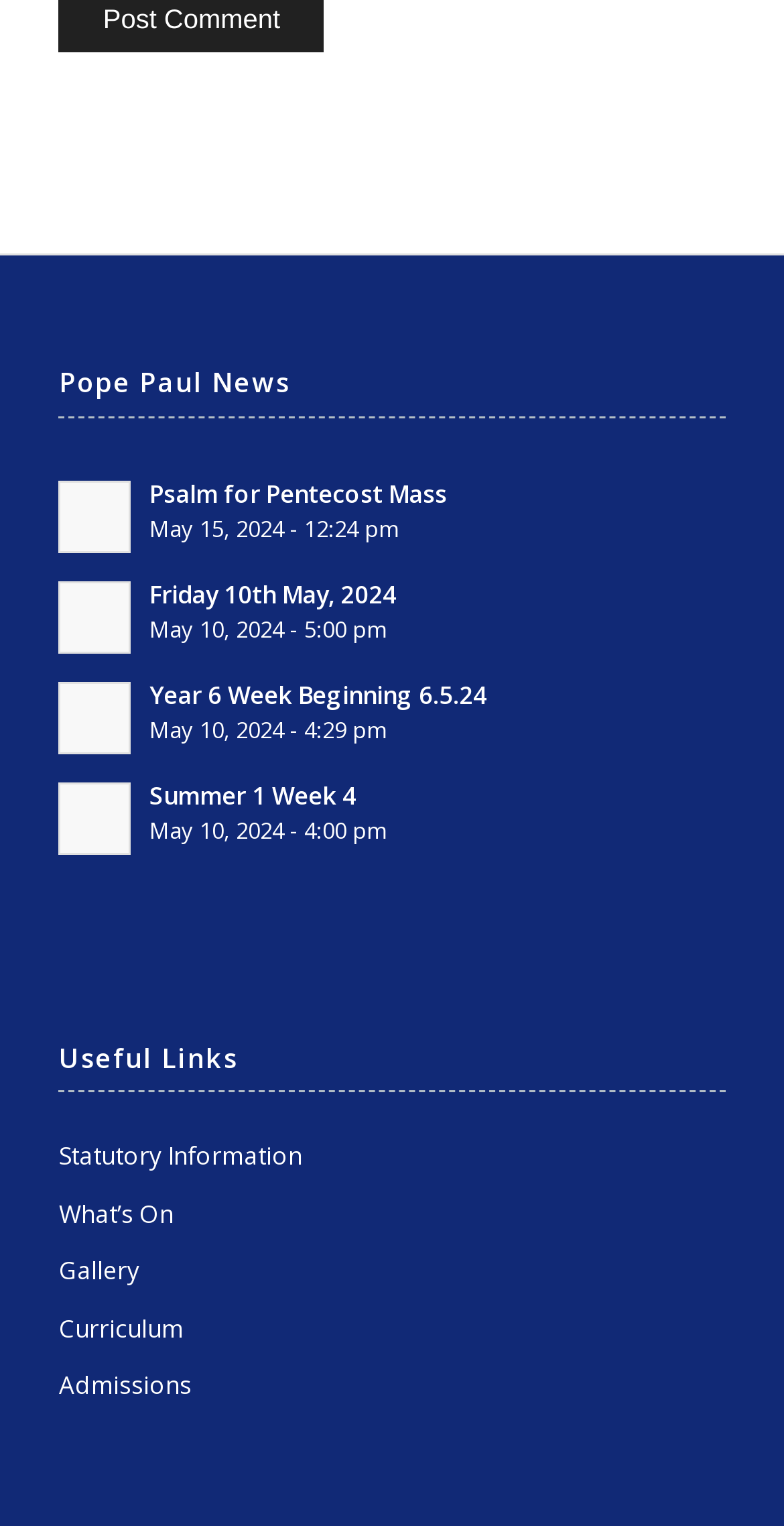Highlight the bounding box coordinates of the element that should be clicked to carry out the following instruction: "Check What’s On". The coordinates must be given as four float numbers ranging from 0 to 1, i.e., [left, top, right, bottom].

[0.075, 0.78, 0.925, 0.817]